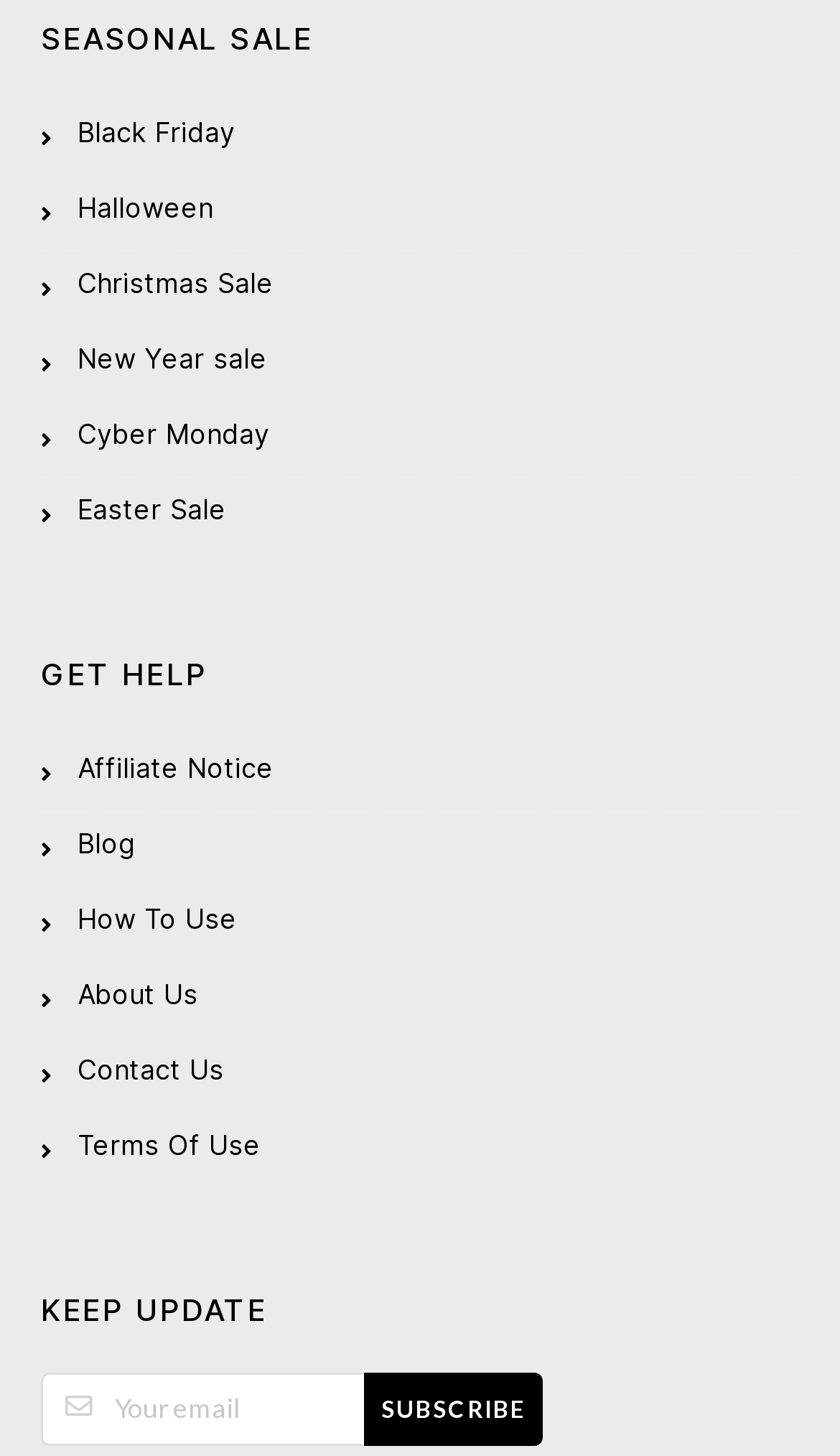What can users do to get help?
Provide a detailed and extensive answer to the question.

The webpage has a section titled 'GET HELP' which contains links to various resources such as 'Affiliate Notice', 'Blog', 'How To Use', 'About Us', and 'Contact Us', suggesting that users can click on this section to get help or find more information about the website.